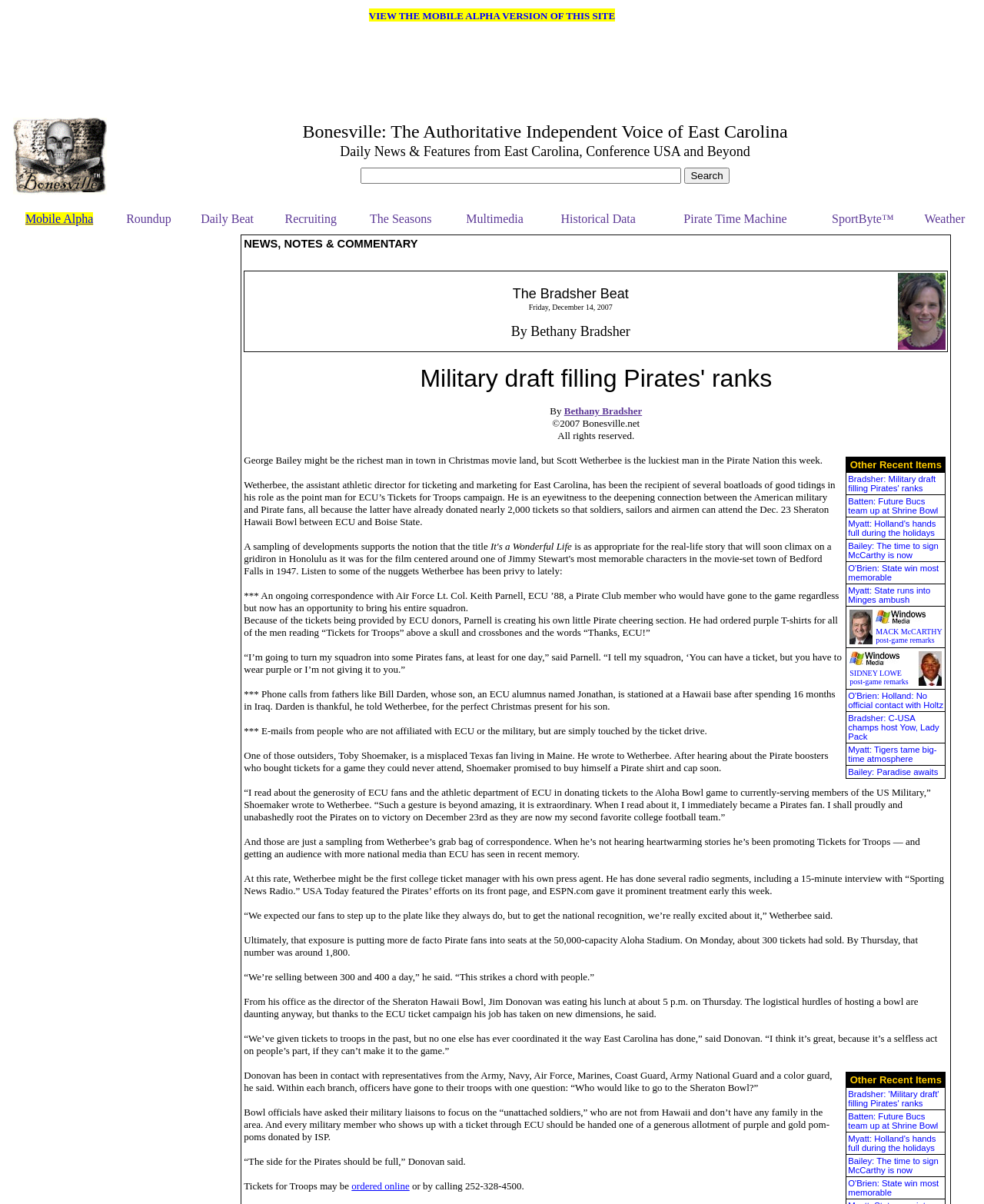What are the different sections of the website?
Answer the question with as much detail as you can, using the image as a reference.

The different sections of the website can be found in the top navigation bar, where there are links to 'Mobile Alpha', 'Roundup', 'Daily Beat', 'Recruiting', 'The Seasons', 'Multimedia', 'Historical Data', 'Pirate Time Machine', 'SportByte', and 'Weather'. These links suggest that the website is divided into these different sections.